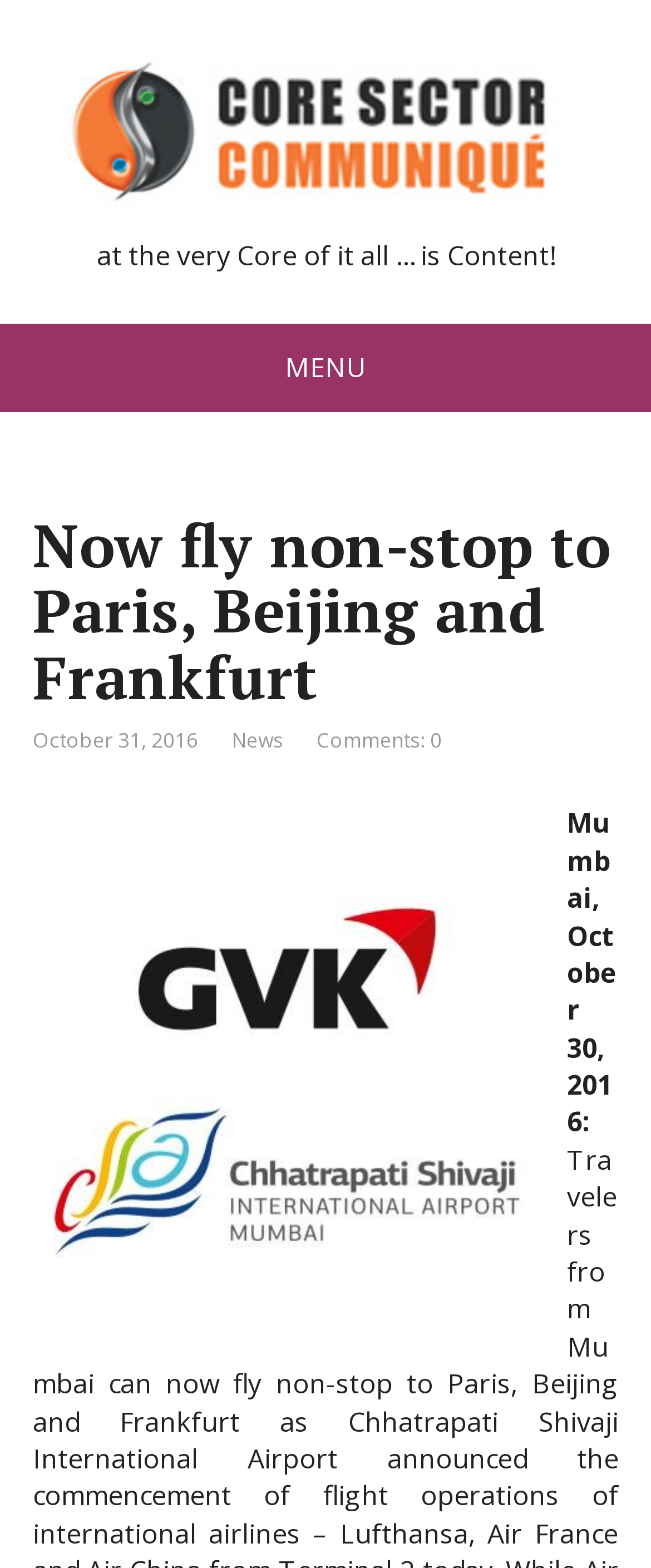Determine the bounding box coordinates of the UI element described below. Use the format (top-left x, top-left y, bottom-right x, bottom-right y) with floating point numbers between 0 and 1: Comments: 0

[0.486, 0.462, 0.678, 0.481]